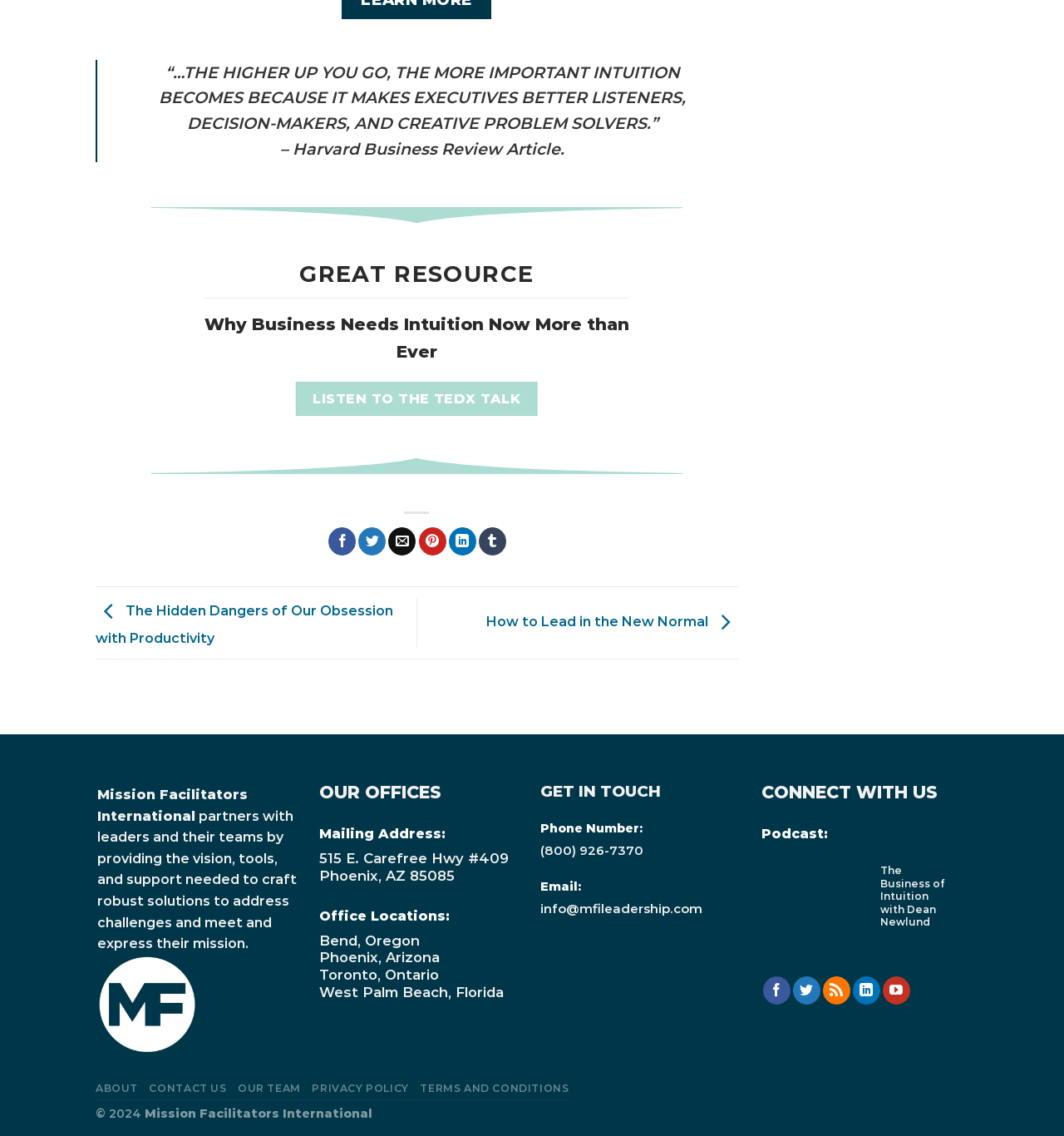Please use the details from the image to answer the following question comprehensively:
What are the office locations of the organization?

I found the answer by looking at the section 'OUR OFFICES' and the list of locations below it, which mentions the four office locations of the organization.